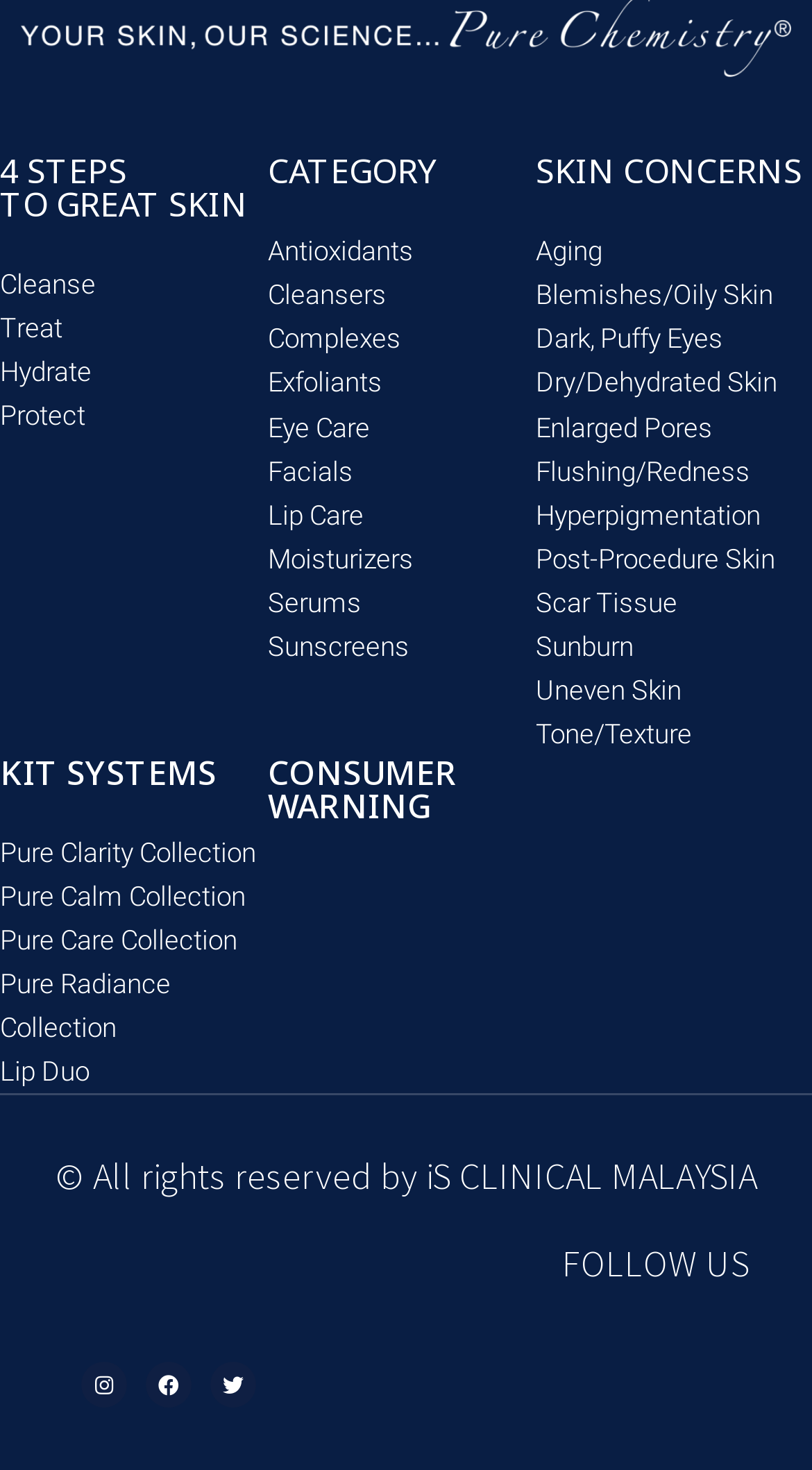Provide the bounding box coordinates of the UI element this sentence describes: "Instagram".

[0.1, 0.926, 0.156, 0.957]